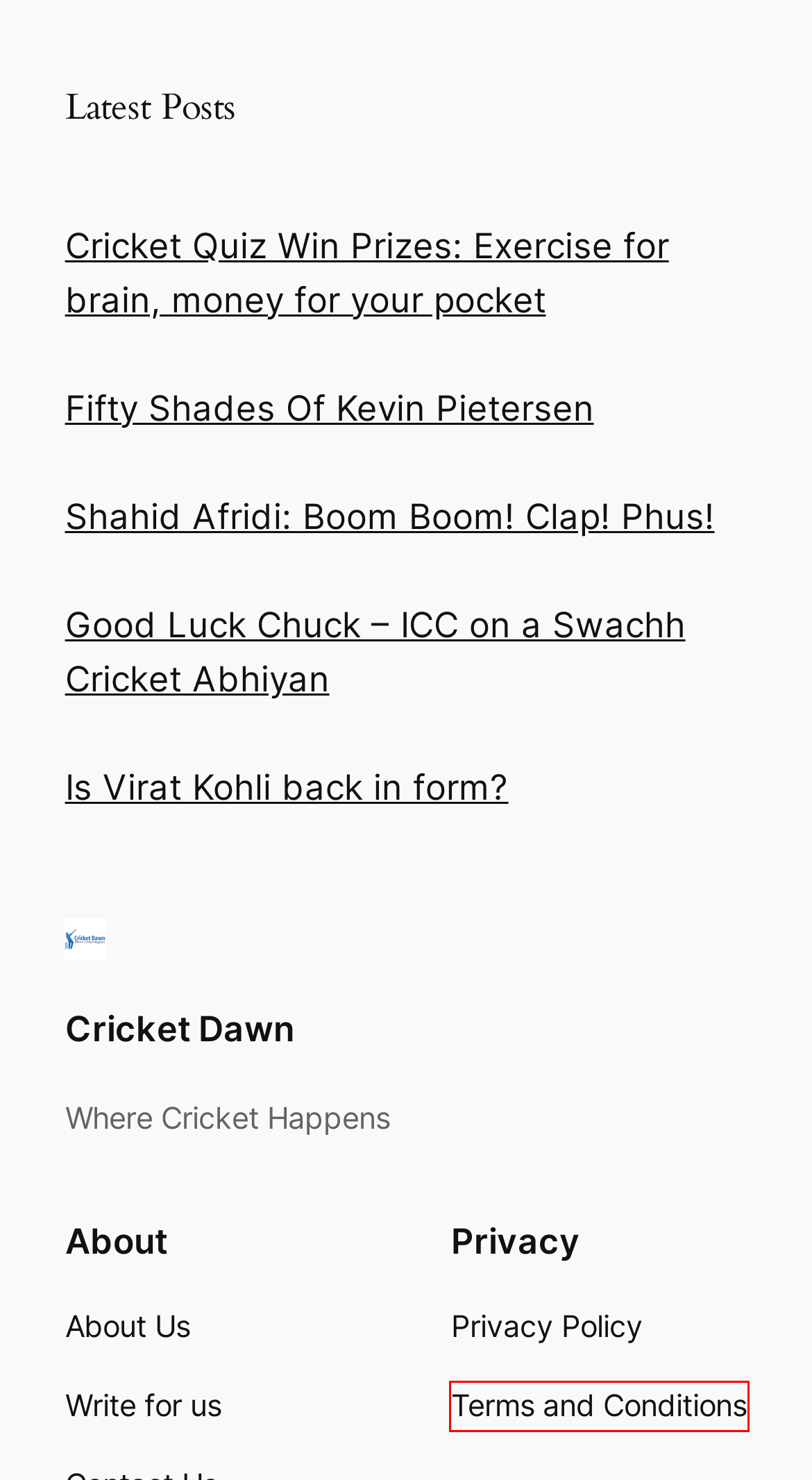Consider the screenshot of a webpage with a red bounding box around an element. Select the webpage description that best corresponds to the new page after clicking the element inside the red bounding box. Here are the candidates:
A. Is Virat Kohli back in form? – Cricket Dawn
B. Privacy Policy – Cricket Dawn
C. About Us – Cricket Dawn
D. Good Luck Chuck – ICC on a Swachh Cricket Abhiyan – Cricket Dawn
E. Terms & Conditions – Cricket Dawn
F. Fifty Shades Of Kevin Pietersen – Cricket Dawn
G. Write for us – Cricket Dawn
H. Cricket Quiz Win Prizes: Exercise for brain, money for your pocket – Cricket Dawn

E